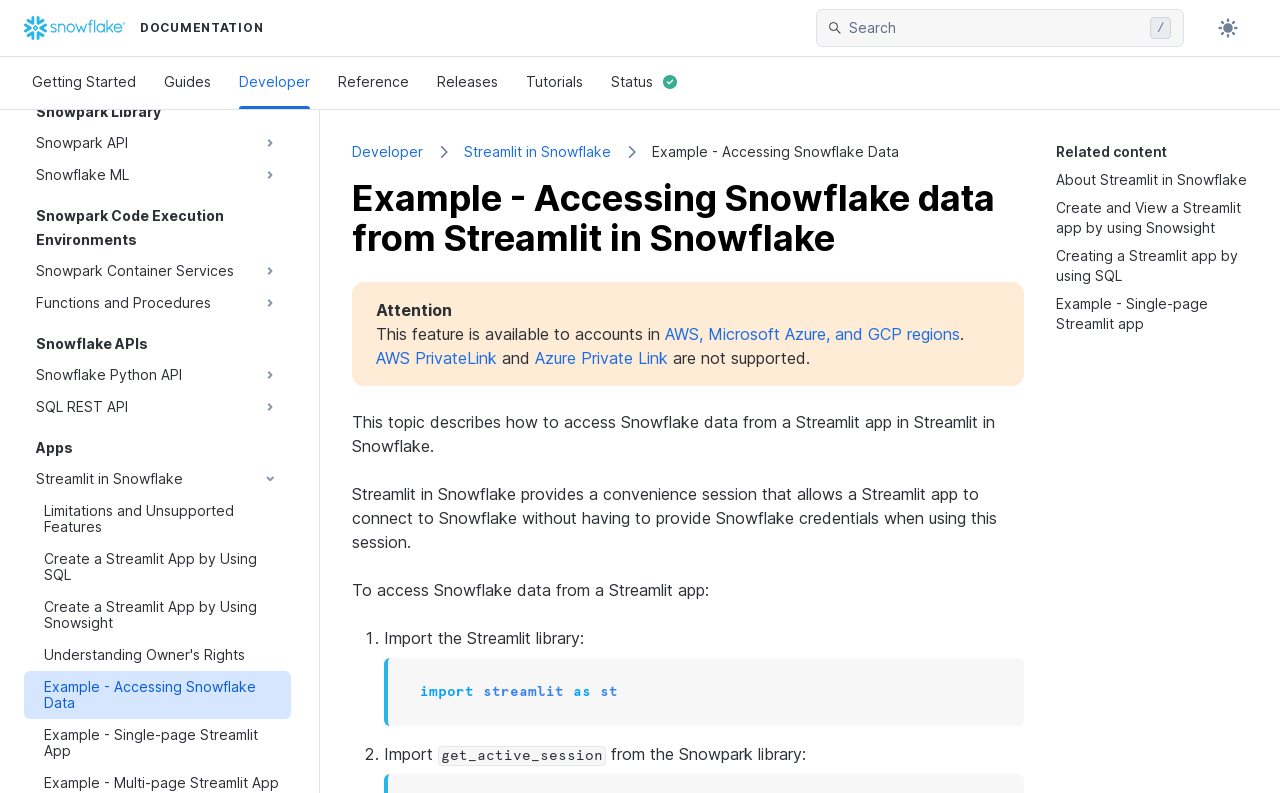What is the purpose of the convenience session in Streamlit in Snowflake?
Please look at the screenshot and answer in one word or a short phrase.

Connect to Snowflake without credentials